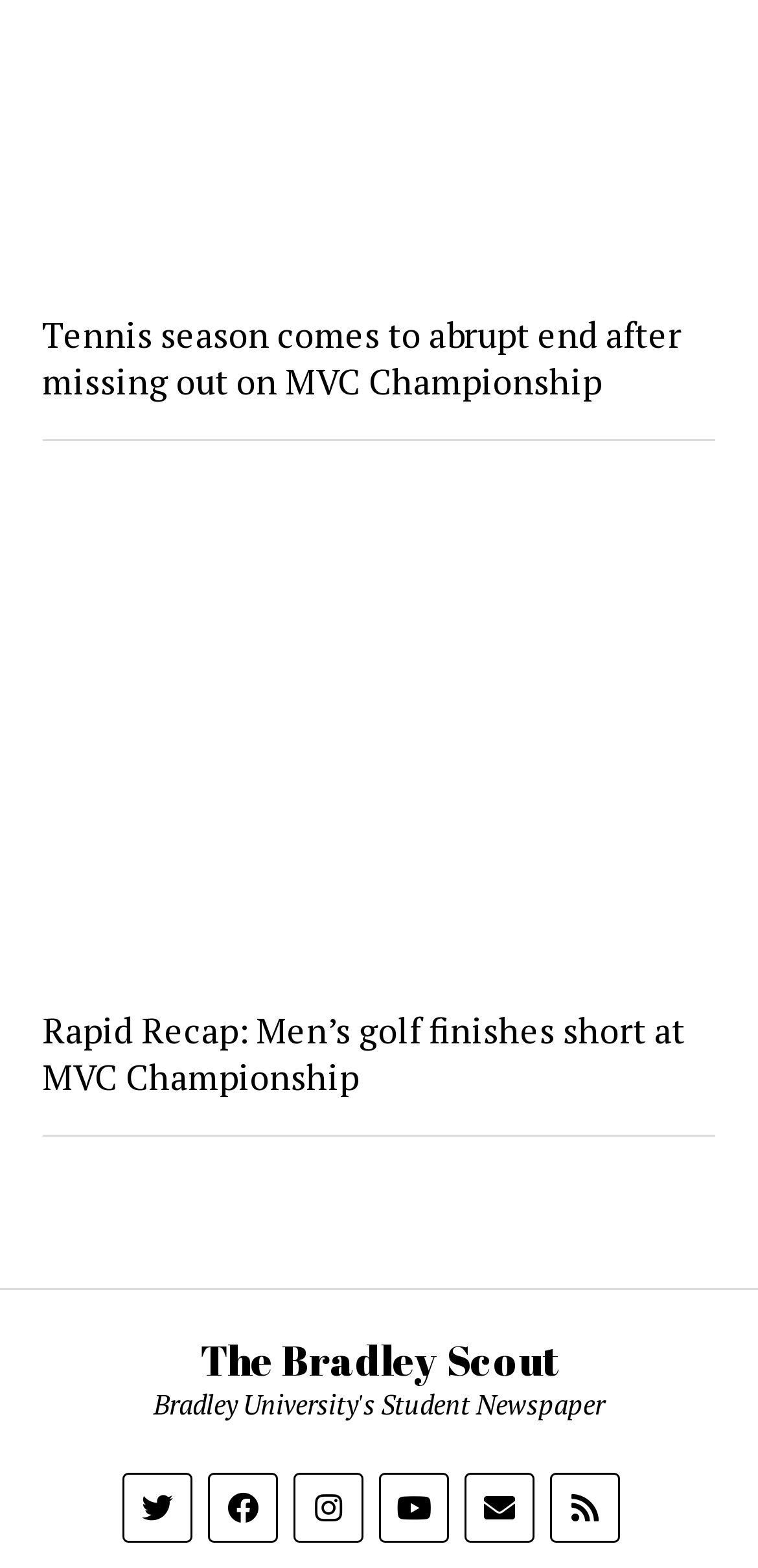Identify the bounding box coordinates of the section to be clicked to complete the task described by the following instruction: "Read news about Tennis season". The coordinates should be four float numbers between 0 and 1, formatted as [left, top, right, bottom].

[0.056, 0.198, 0.944, 0.257]